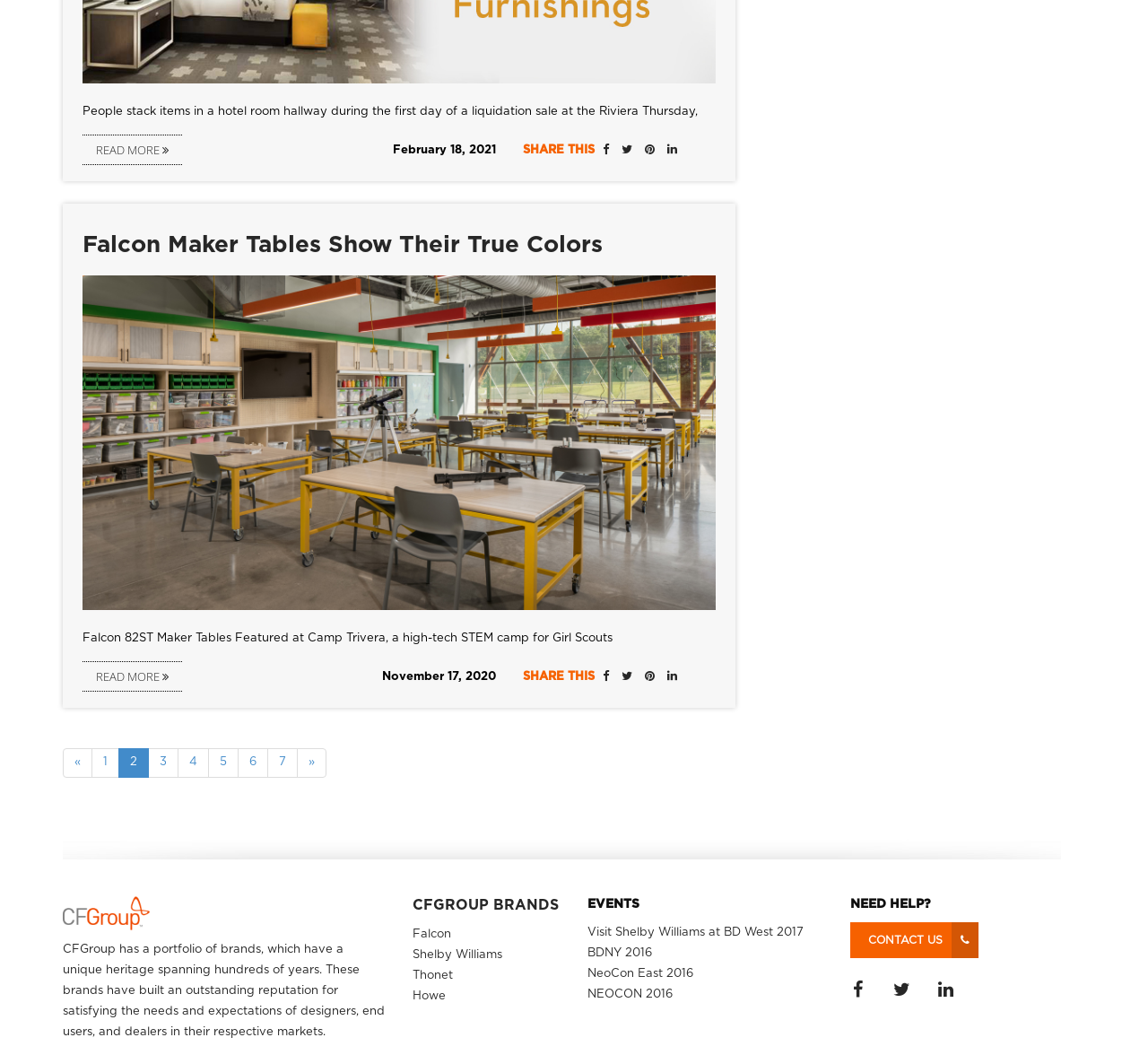Please respond to the question with a concise word or phrase:
What is the name of the high-tech STEM camp for Girl Scouts?

Camp Trivera